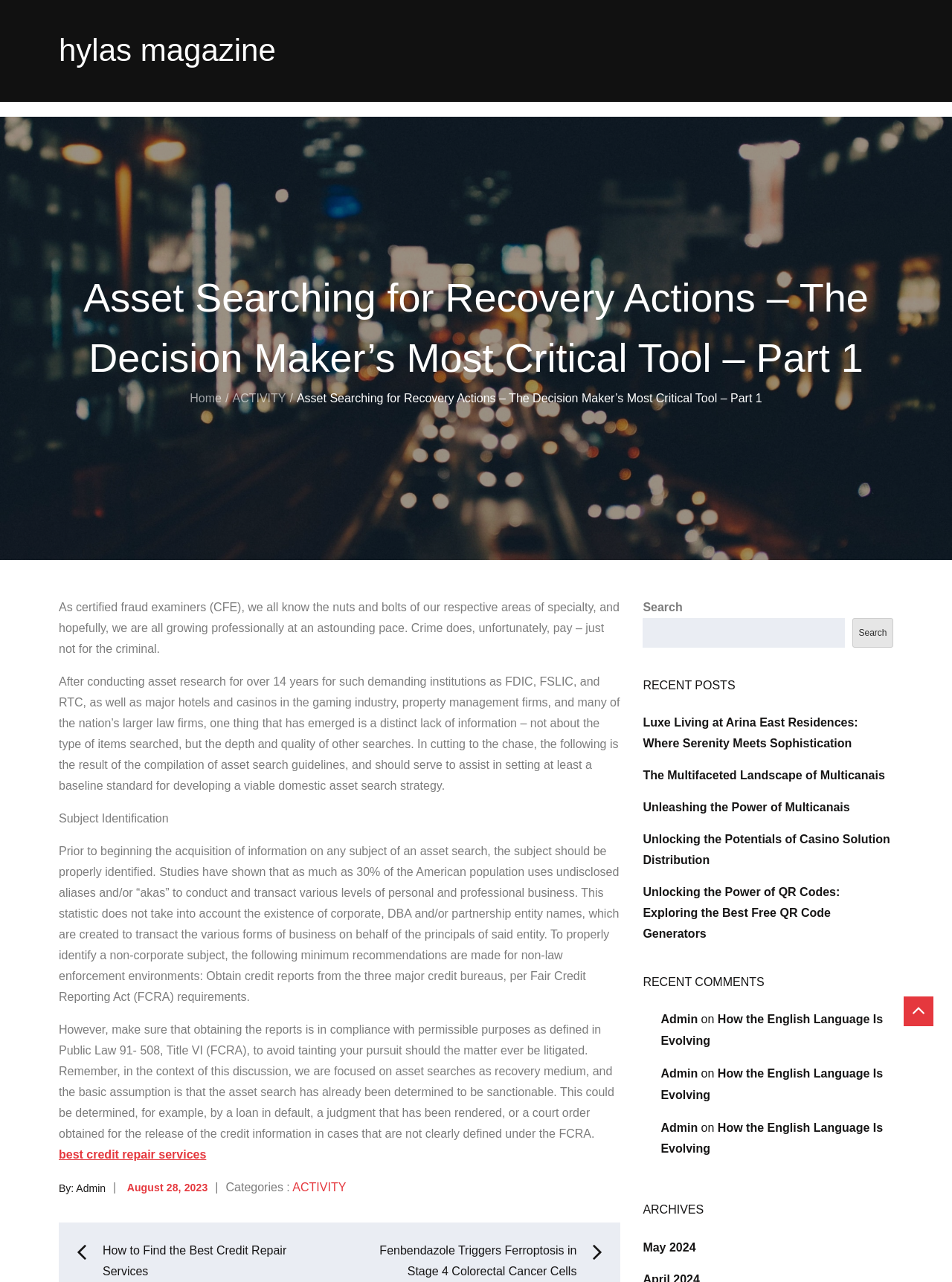Could you highlight the region that needs to be clicked to execute the instruction: "check the 'best credit repair services' link"?

[0.062, 0.895, 0.217, 0.905]